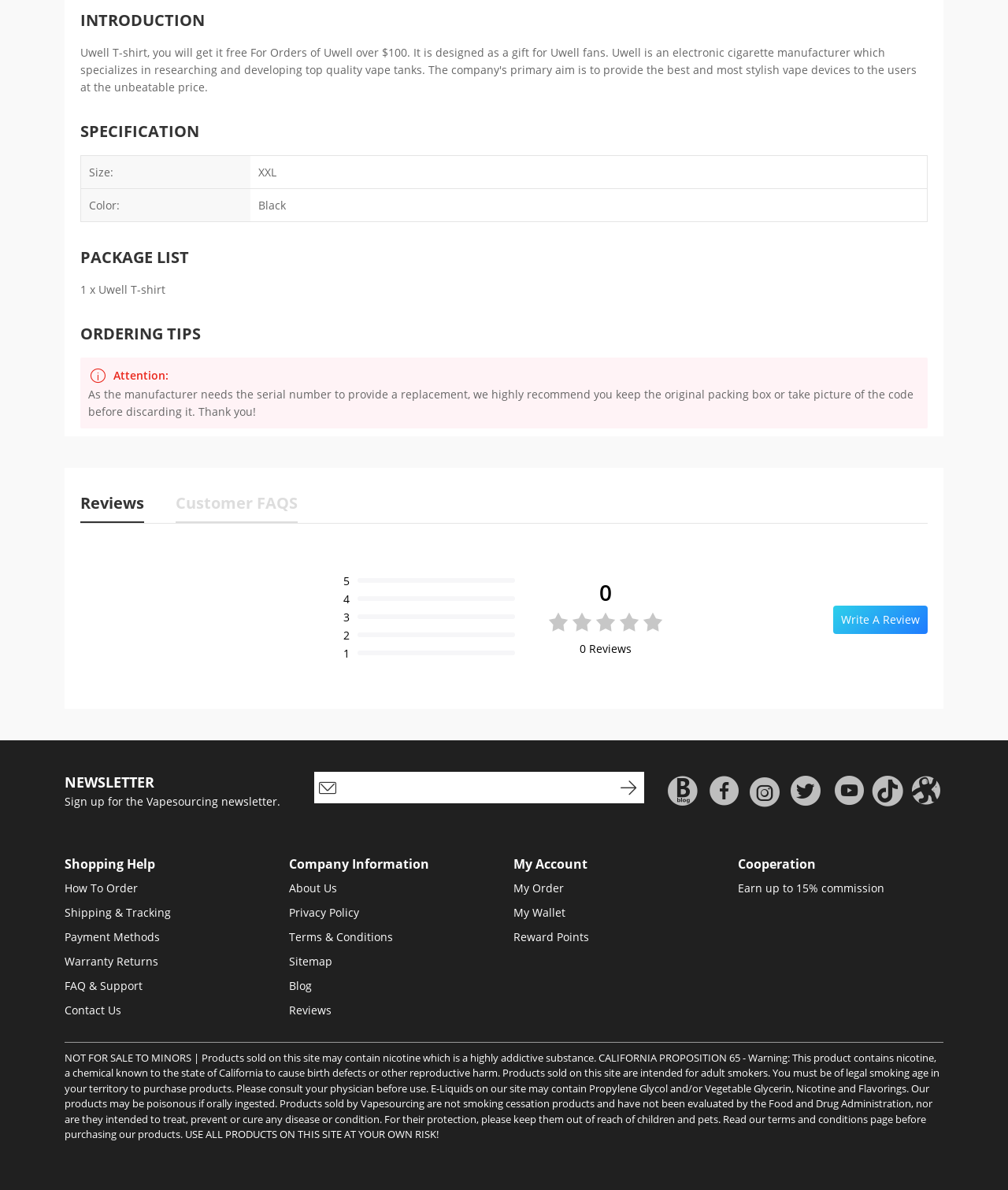Please identify the coordinates of the bounding box that should be clicked to fulfill this instruction: "Click on Visa".

[0.438, 0.973, 0.469, 0.998]